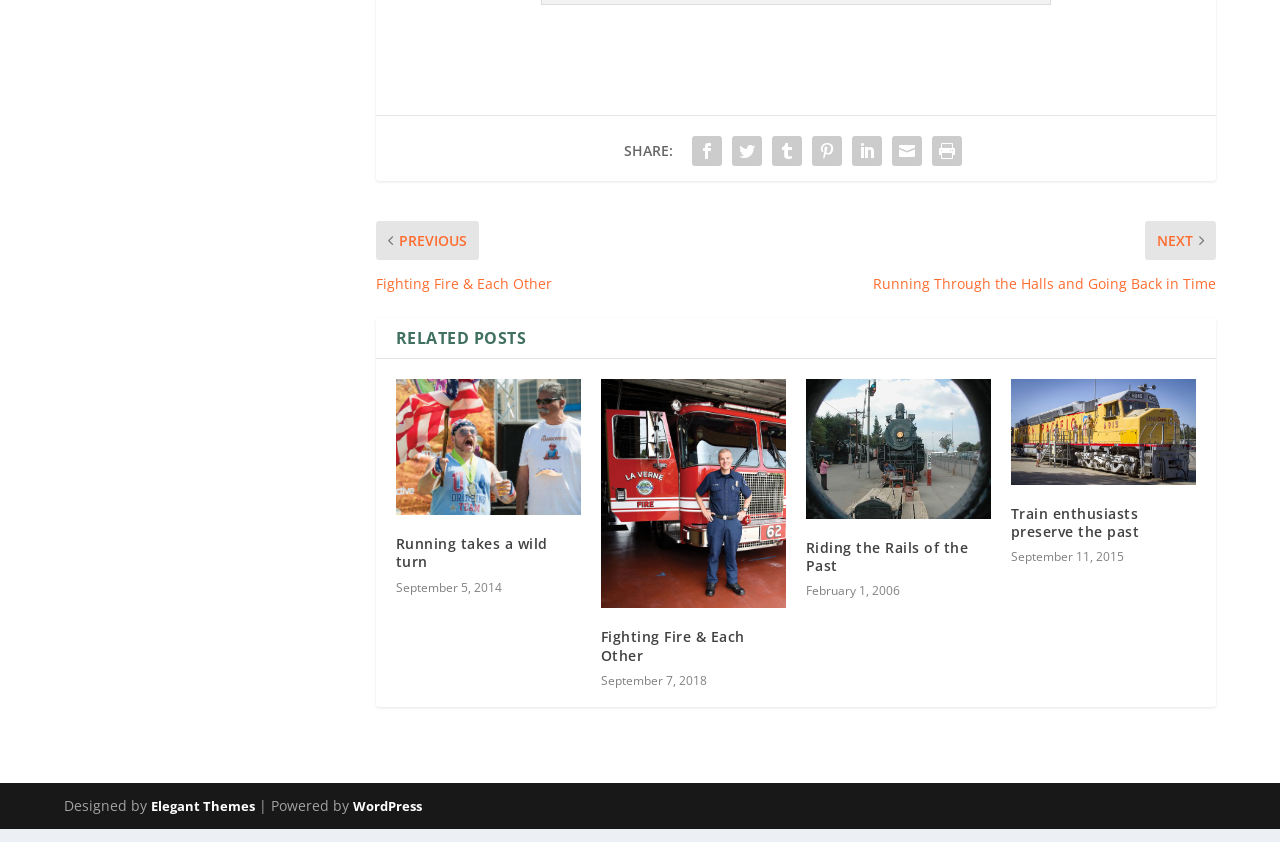Show the bounding box coordinates for the element that needs to be clicked to execute the following instruction: "View related post 'Running takes a wild turn'". Provide the coordinates in the form of four float numbers between 0 and 1, i.e., [left, top, right, bottom].

[0.309, 0.45, 0.454, 0.611]